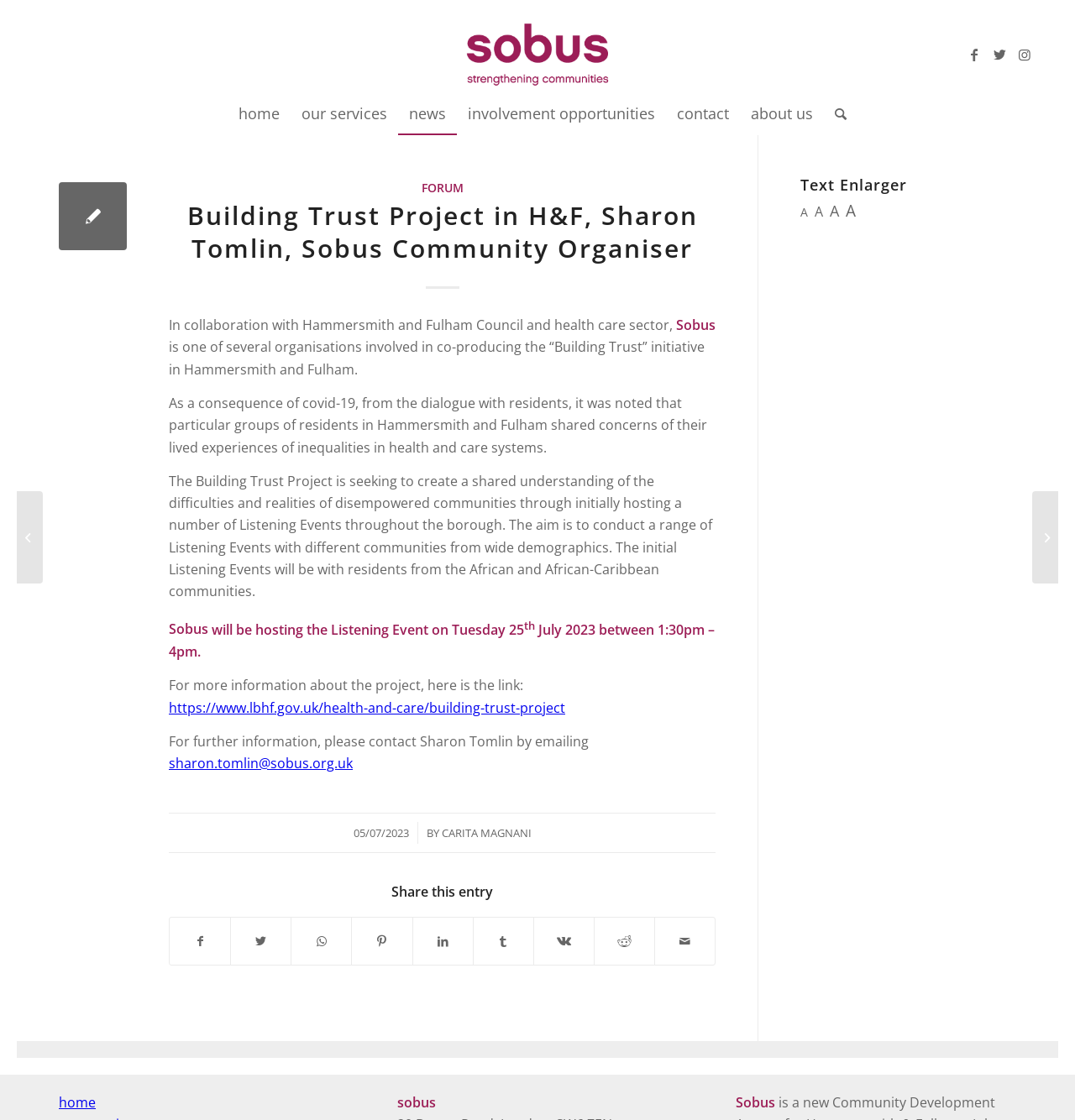Identify and provide the text content of the webpage's primary headline.

Building Trust Project in H&F, Sharon Tomlin, Sobus Community Organiser